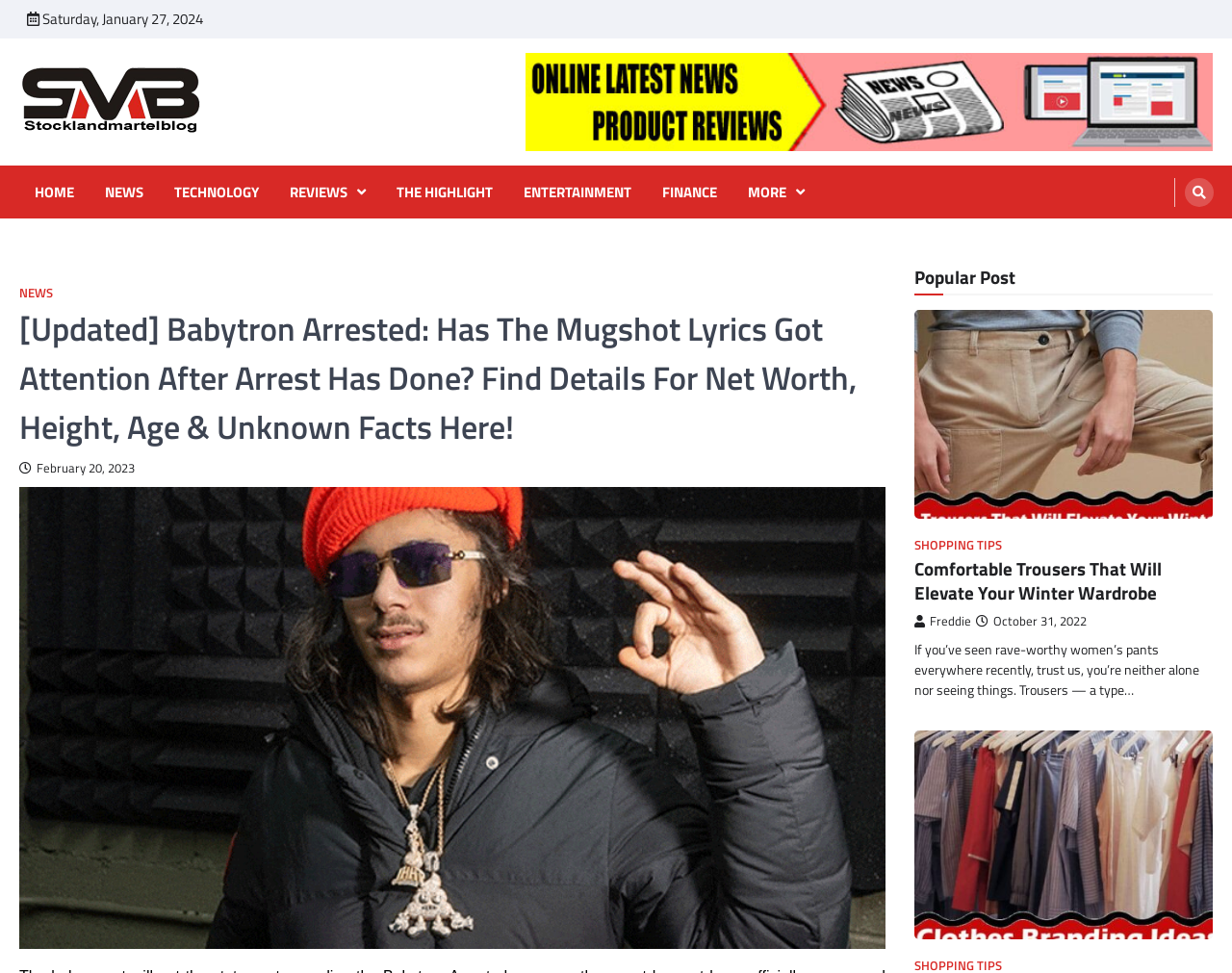What is the date of the latest news blog?
Please use the image to deliver a detailed and complete answer.

I found the date by looking at the top of the webpage, where it says 'Saturday, January 27, 2024' in a static text element.